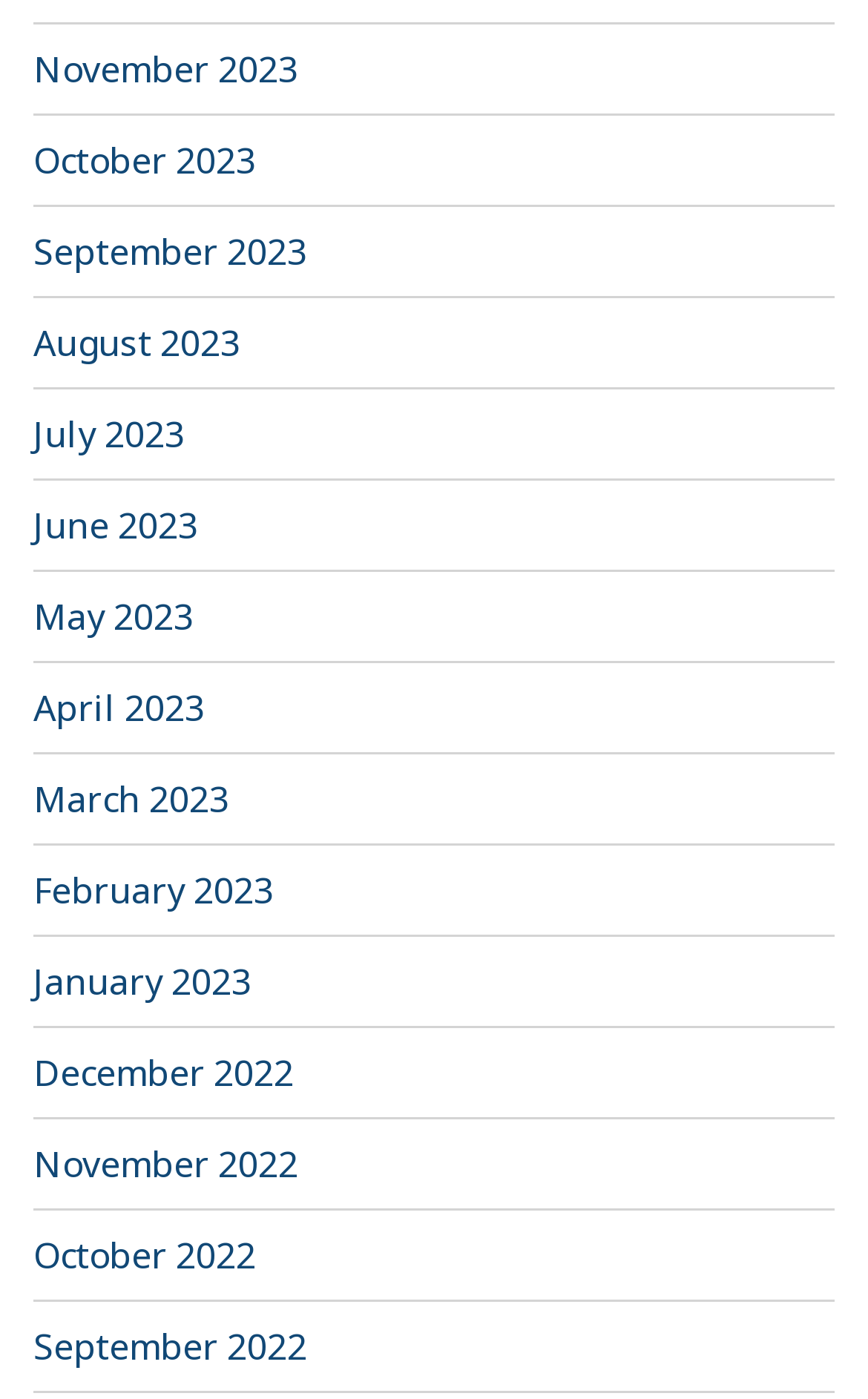Please find the bounding box coordinates of the element's region to be clicked to carry out this instruction: "check August 2023".

[0.038, 0.227, 0.277, 0.262]